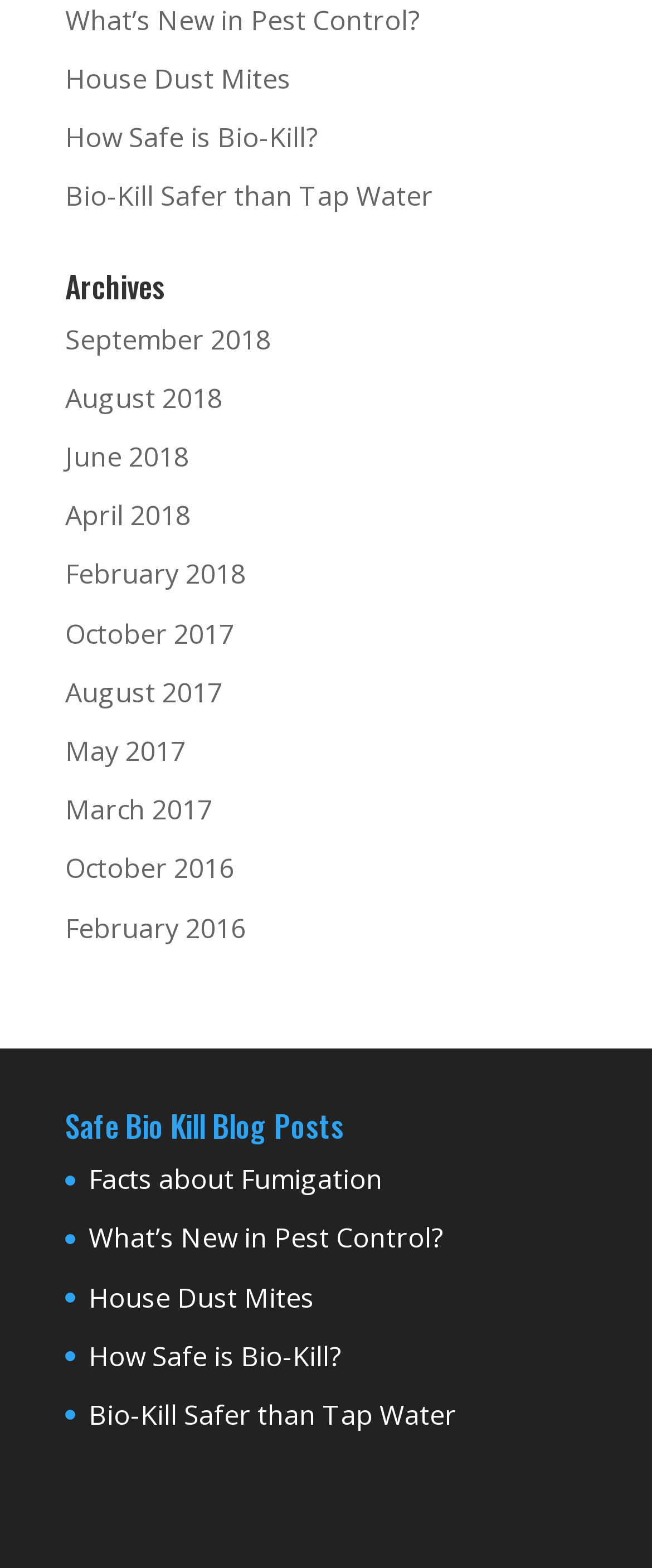Identify the bounding box coordinates for the region of the element that should be clicked to carry out the instruction: "Learn about Facts about Fumigation". The bounding box coordinates should be four float numbers between 0 and 1, i.e., [left, top, right, bottom].

[0.136, 0.74, 0.587, 0.764]